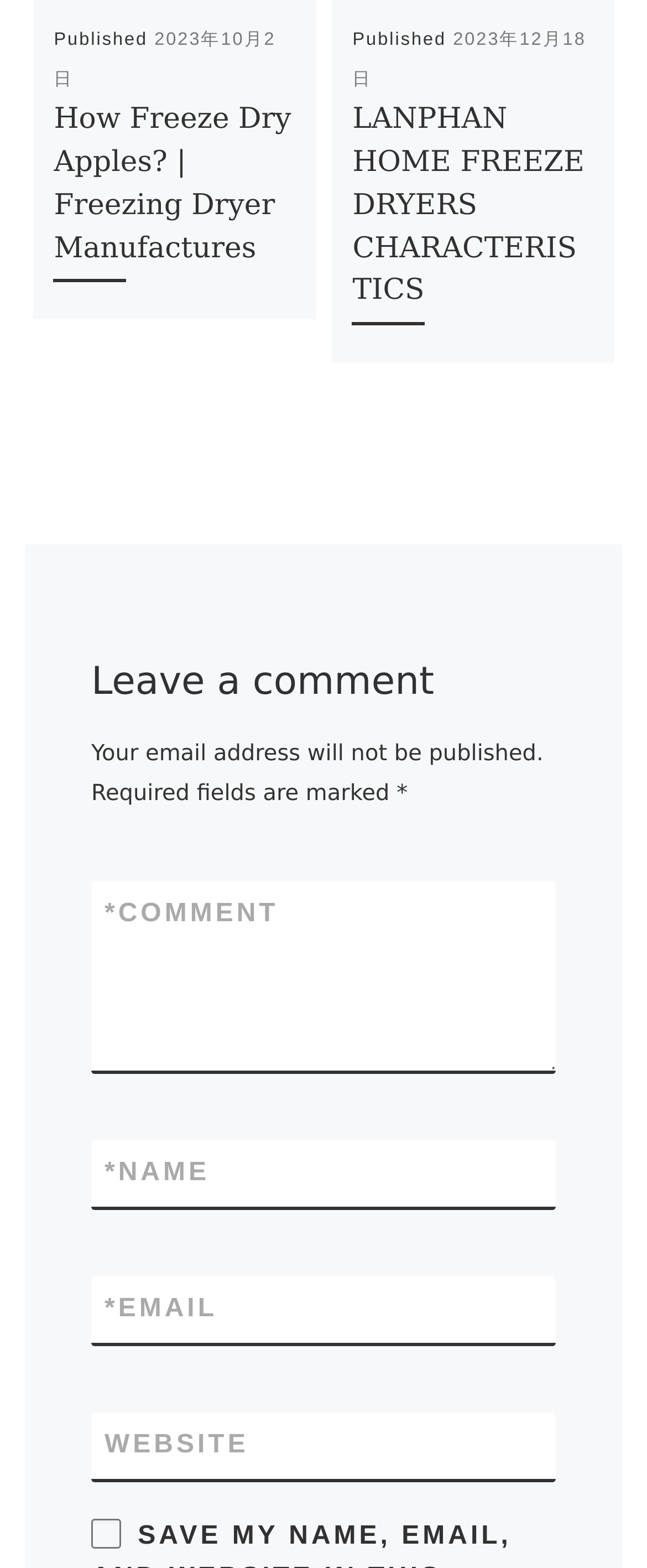How many articles are on this webpage?
Can you provide an in-depth and detailed response to the question?

I counted the number of headings that seem to be article titles, which are 'How Freeze Dry Apples? | Freezing Dryer Manufactures' and 'LANPHAN HOME FREEZE DRYERS CHARACTERISTICS'. There are two of them.